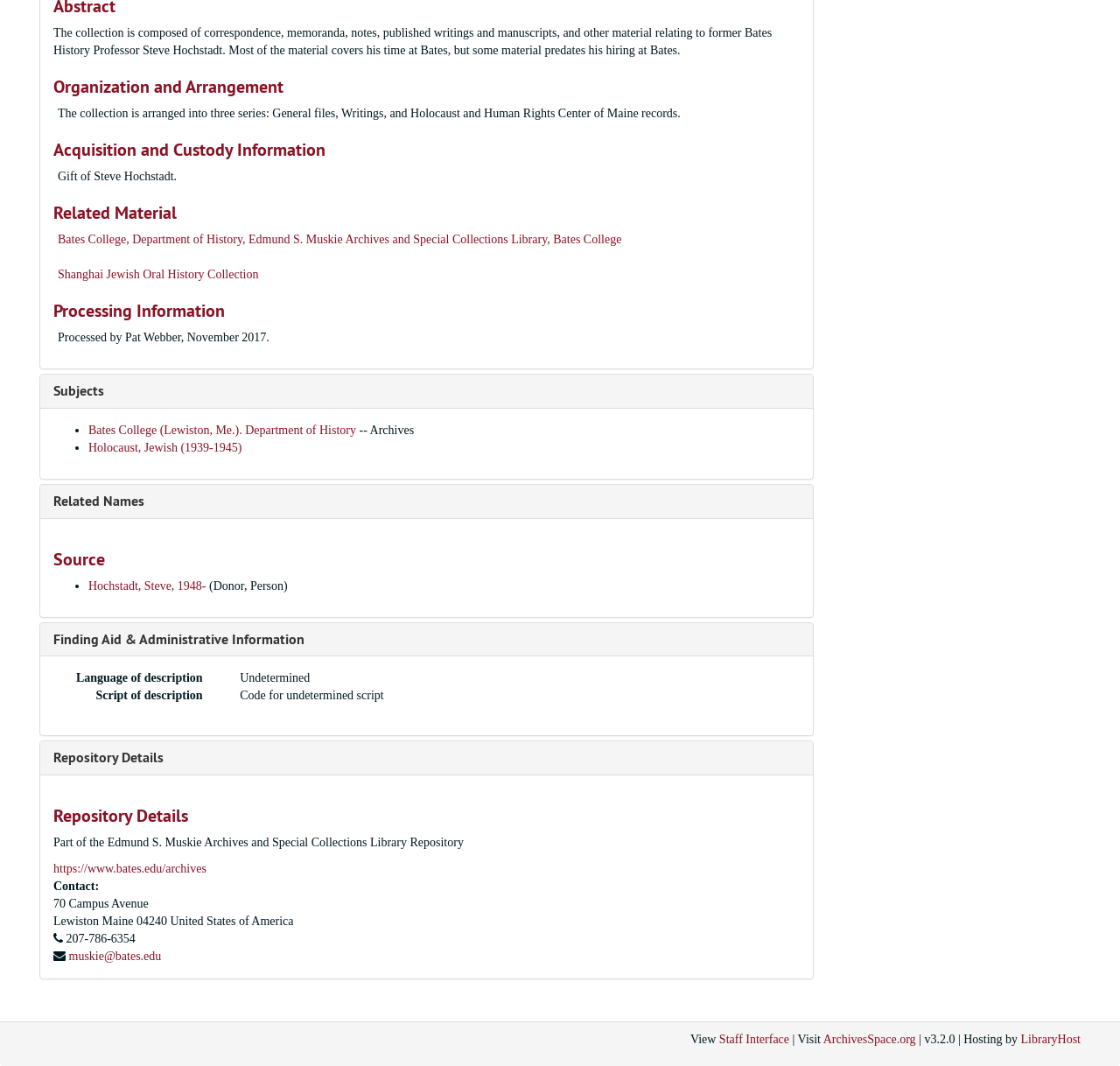Please determine the bounding box coordinates for the element that should be clicked to follow these instructions: "Access the staff interface".

[0.642, 0.969, 0.705, 0.981]